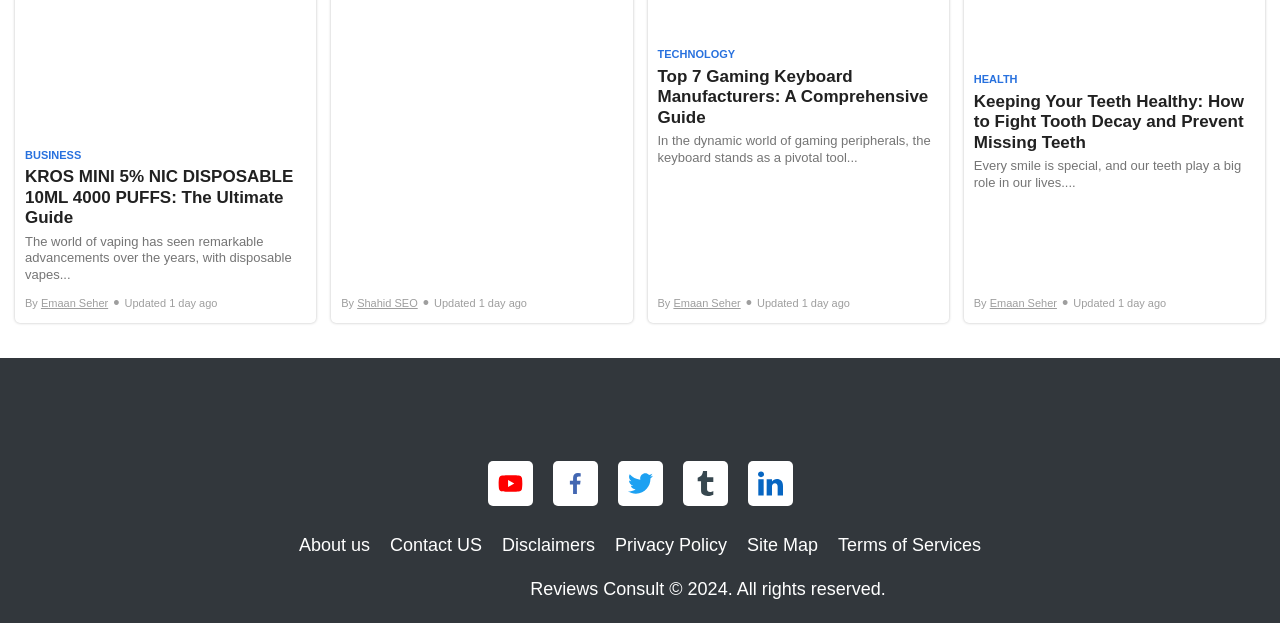What is the name of the website?
Give a detailed response to the question by analyzing the screenshot.

By examining the footer section of the webpage, I found that the name of the website is Reviews Consult, and it is copyrighted 2024.